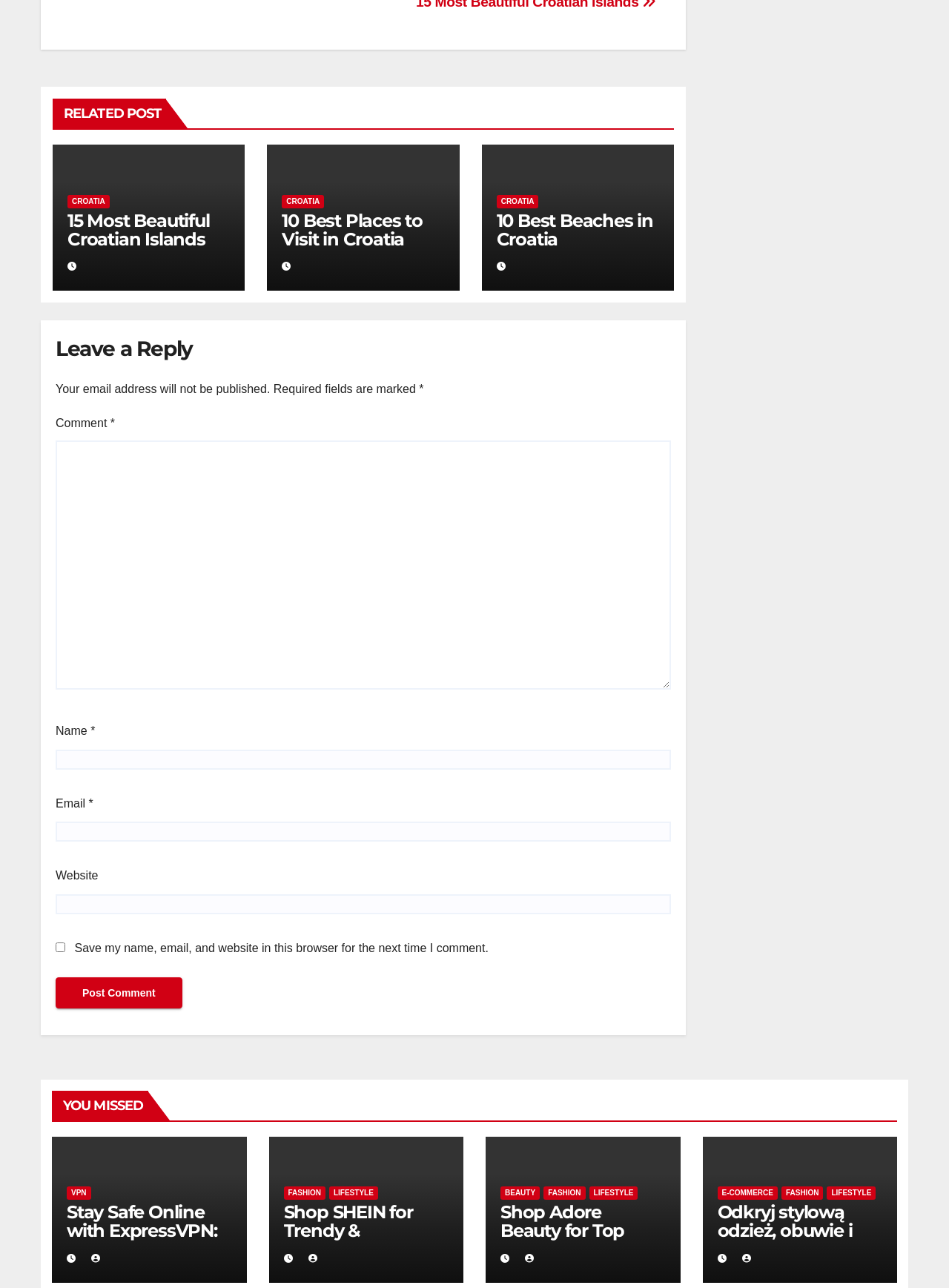Can you look at the image and give a comprehensive answer to the question:
What is the topic of the first related post?

The first related post is a heading element with the text '15 Most Beautiful Croatian Islands', which suggests that the topic of this post is about Croatian Islands.